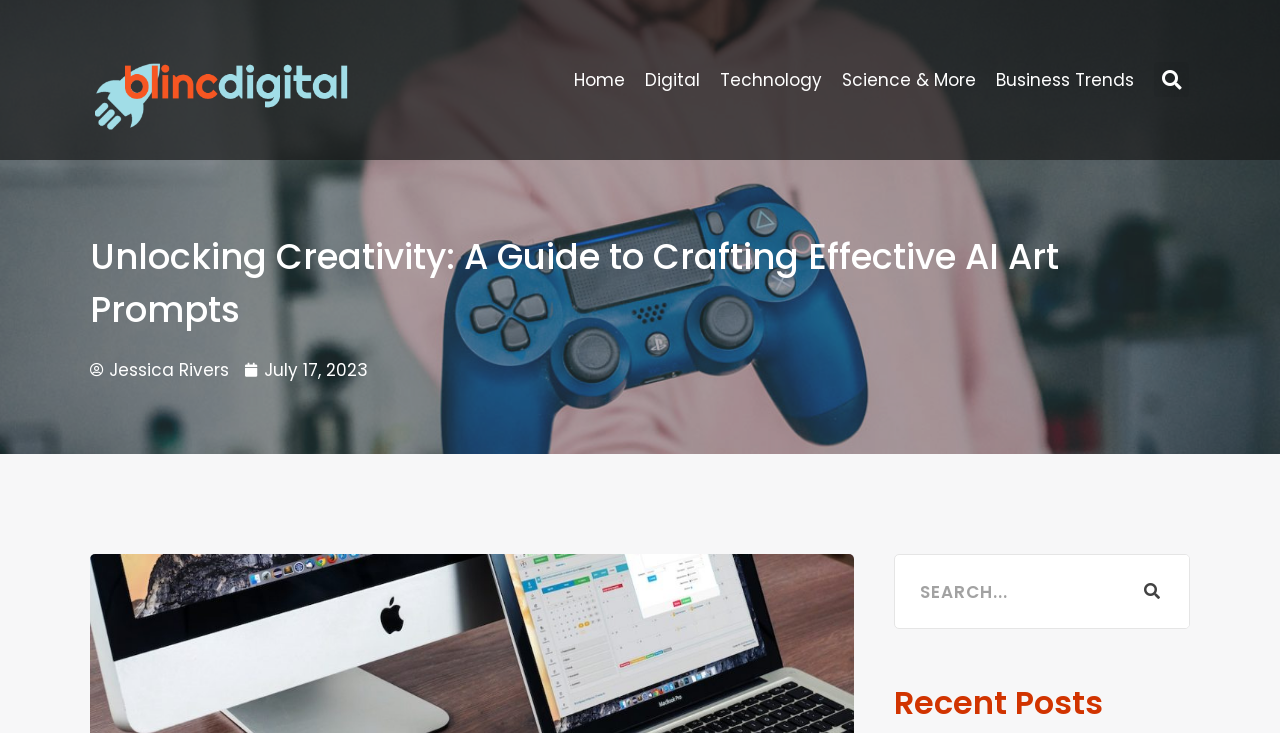Show the bounding box coordinates of the region that should be clicked to follow the instruction: "View recent posts."

[0.698, 0.926, 0.93, 0.992]